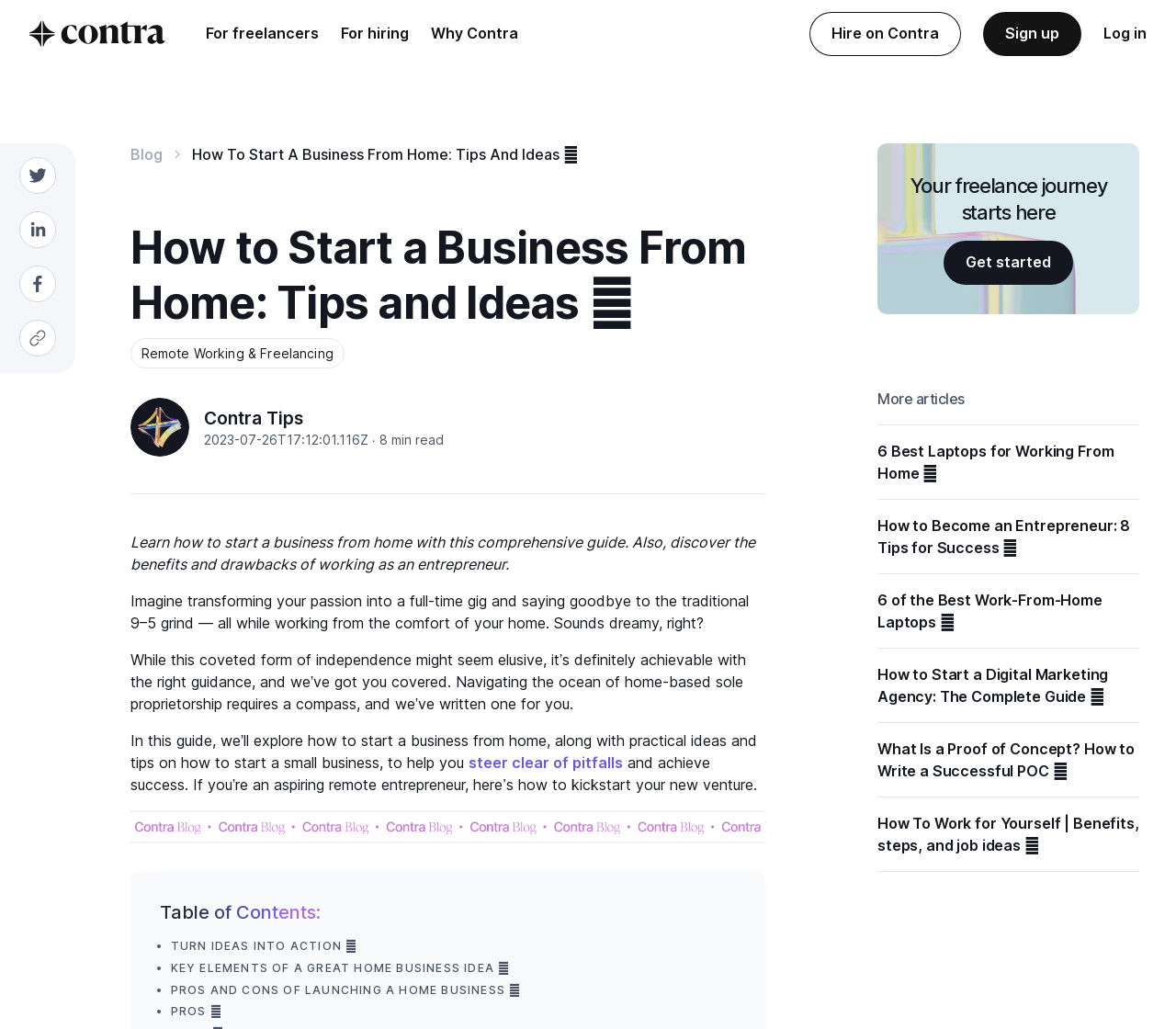Please specify the bounding box coordinates for the clickable region that will help you carry out the instruction: "Read the article '6 Best Laptops for Working From Home'".

[0.746, 0.413, 0.969, 0.485]